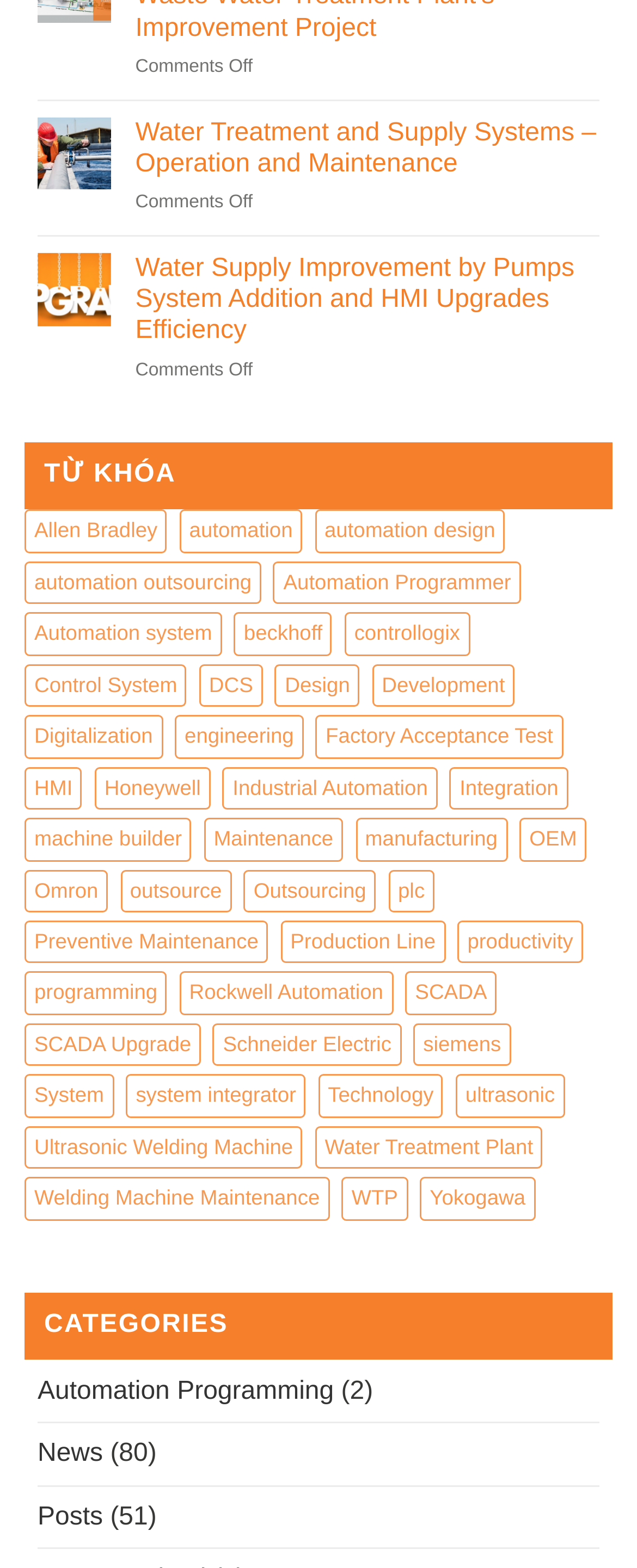Given the webpage screenshot, identify the bounding box of the UI element that matches this description: "engineering".

[0.274, 0.456, 0.477, 0.484]